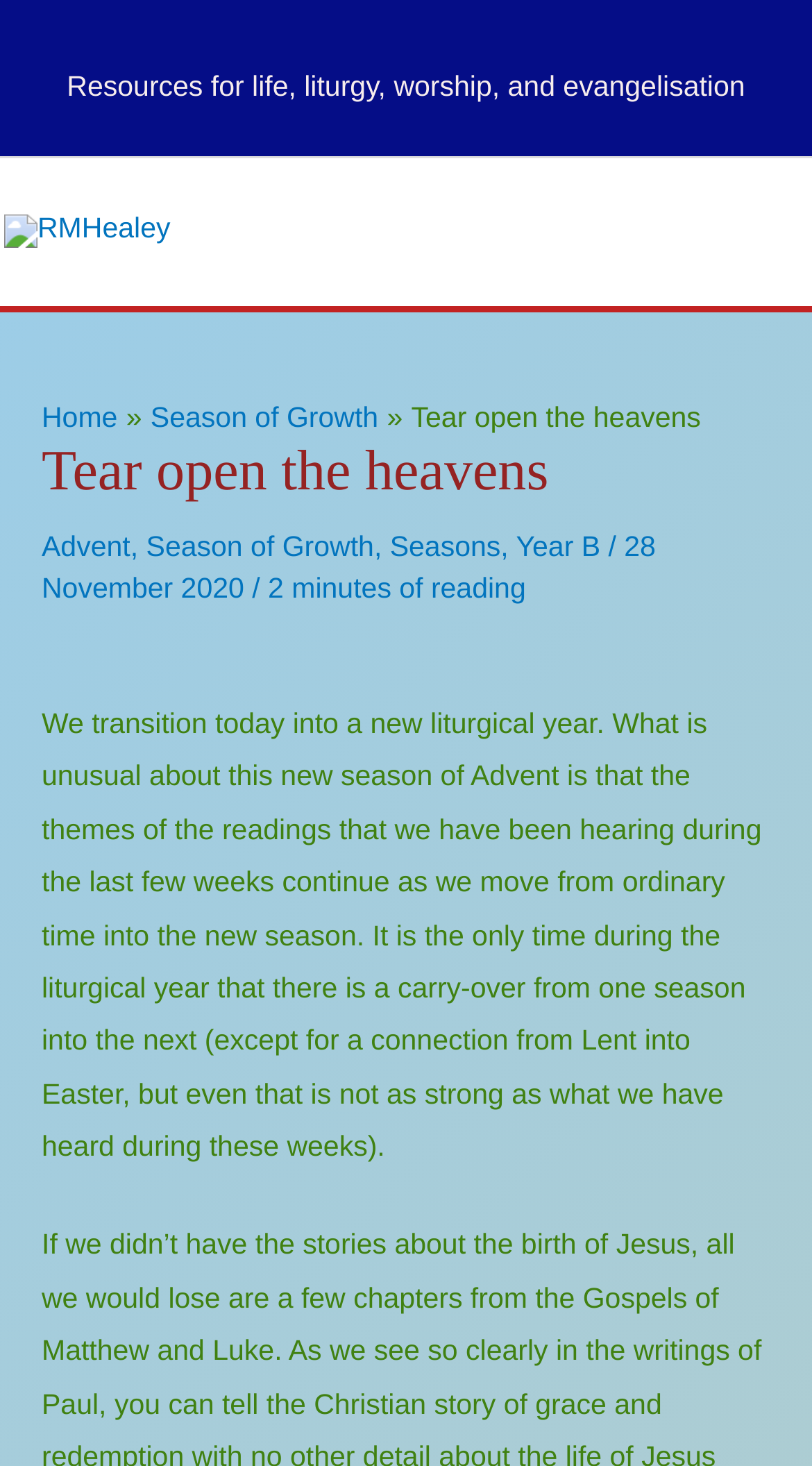Provide the bounding box coordinates of the section that needs to be clicked to accomplish the following instruction: "Visit 'RMHealey' website."

[0.005, 0.146, 0.21, 0.168]